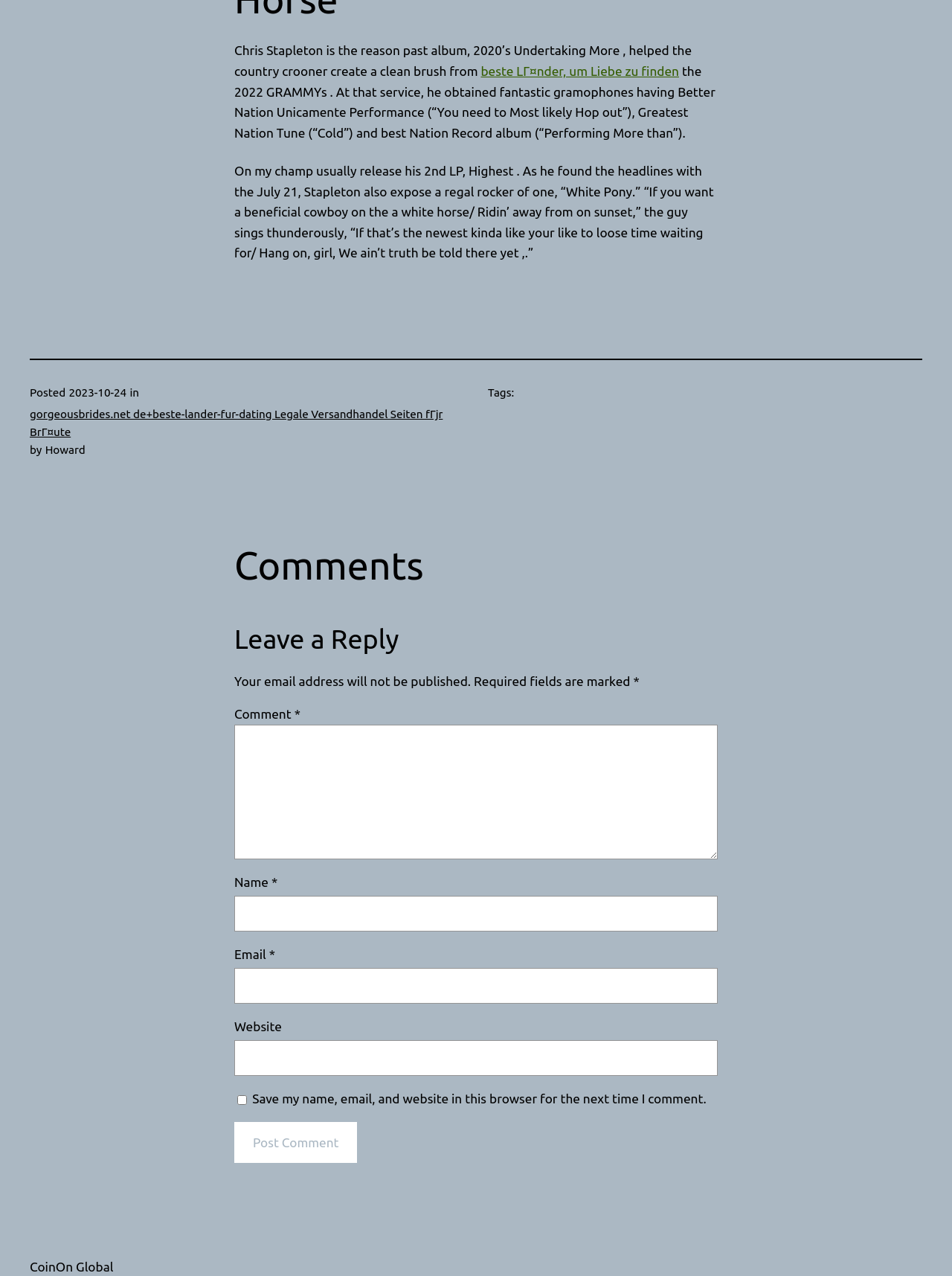Kindly provide the bounding box coordinates of the section you need to click on to fulfill the given instruction: "Click the link to visit CoinOn Global".

[0.031, 0.987, 0.119, 0.998]